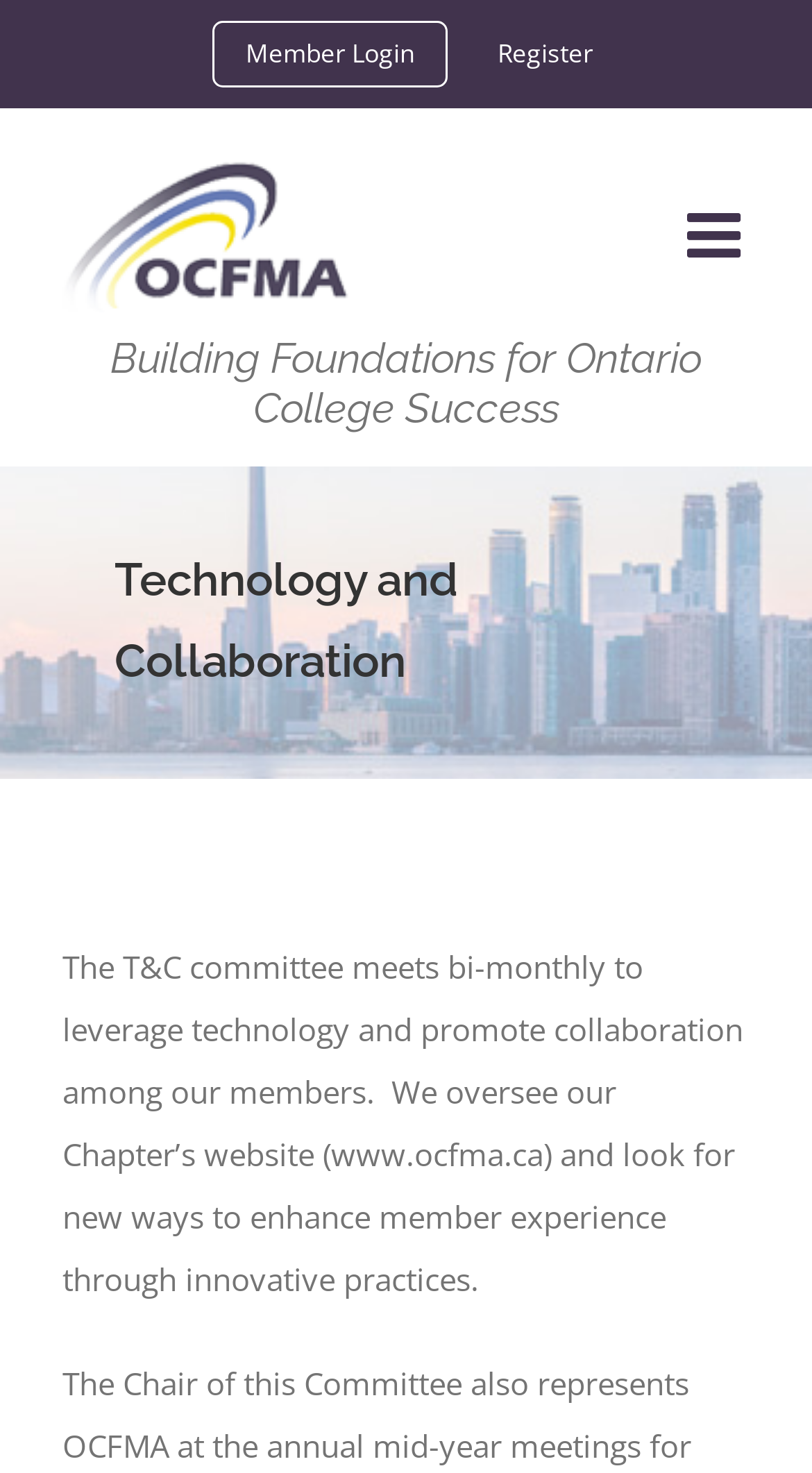Provide the bounding box coordinates of the UI element that matches the description: "aria-label="Toggle mobile menu"".

[0.846, 0.103, 0.923, 0.181]